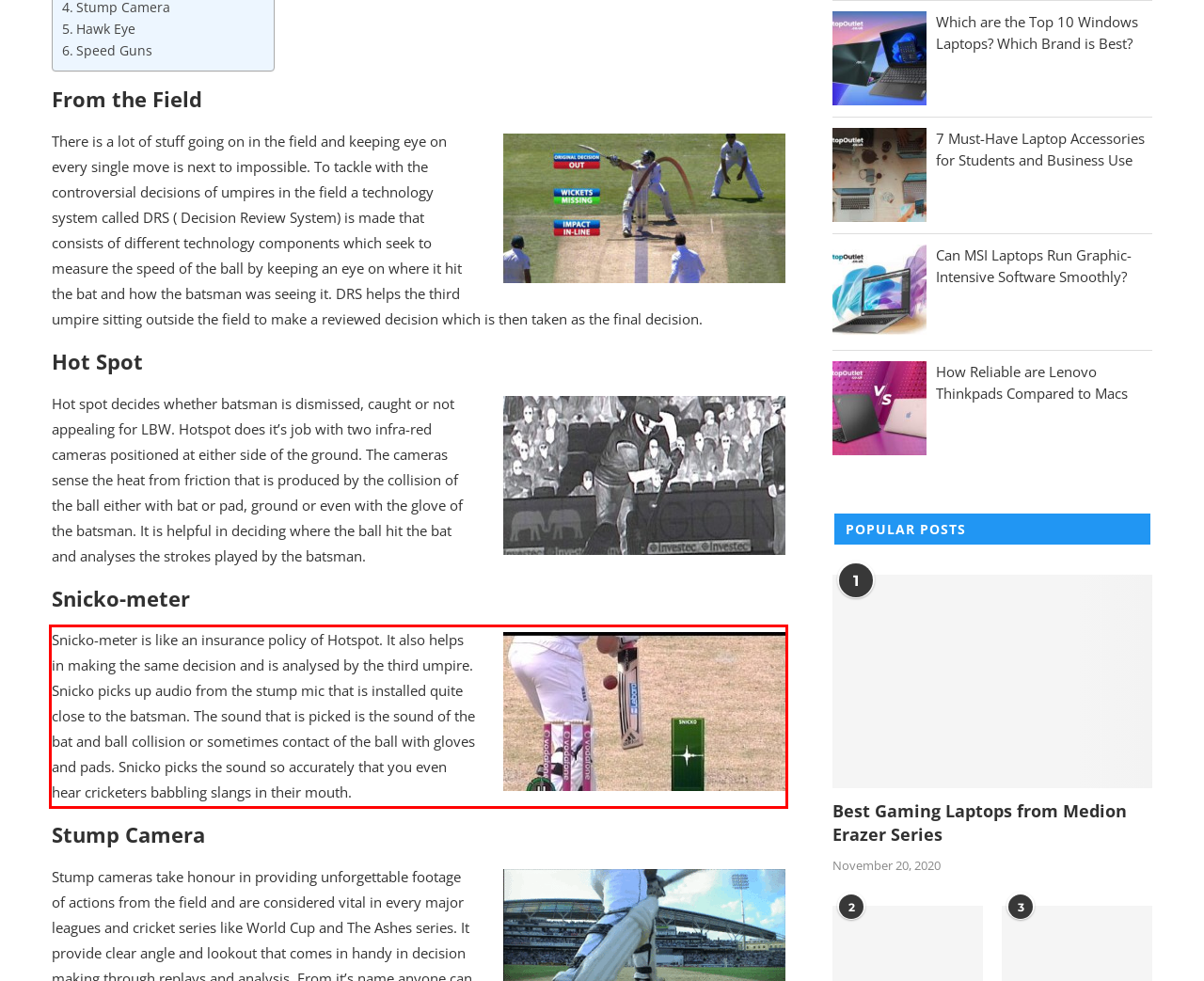By examining the provided screenshot of a webpage, recognize the text within the red bounding box and generate its text content.

Snicko-meter is like an insurance policy of Hotspot. It also helps in making the same decision and is analysed by the third umpire. Snicko picks up audio from the stump mic that is installed quite close to the batsman. The sound that is picked is the sound of the bat and ball collision or sometimes contact of the ball with gloves and pads. Snicko picks the sound so accurately that you even hear cricketers babbling slangs in their mouth.